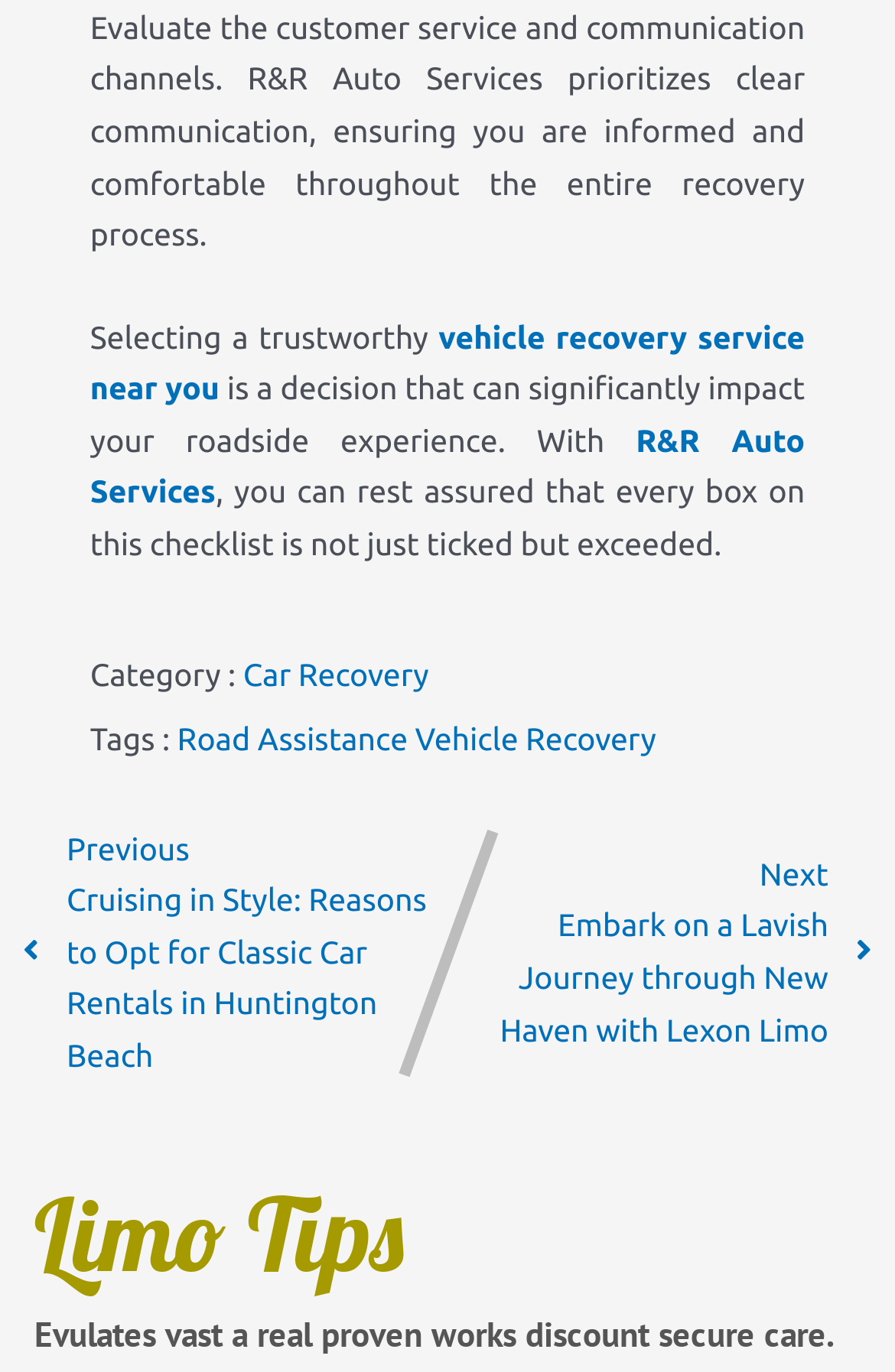Calculate the bounding box coordinates for the UI element based on the following description: "R&R Auto Services". Ensure the coordinates are four float numbers between 0 and 1, i.e., [left, top, right, bottom].

[0.101, 0.307, 0.899, 0.372]